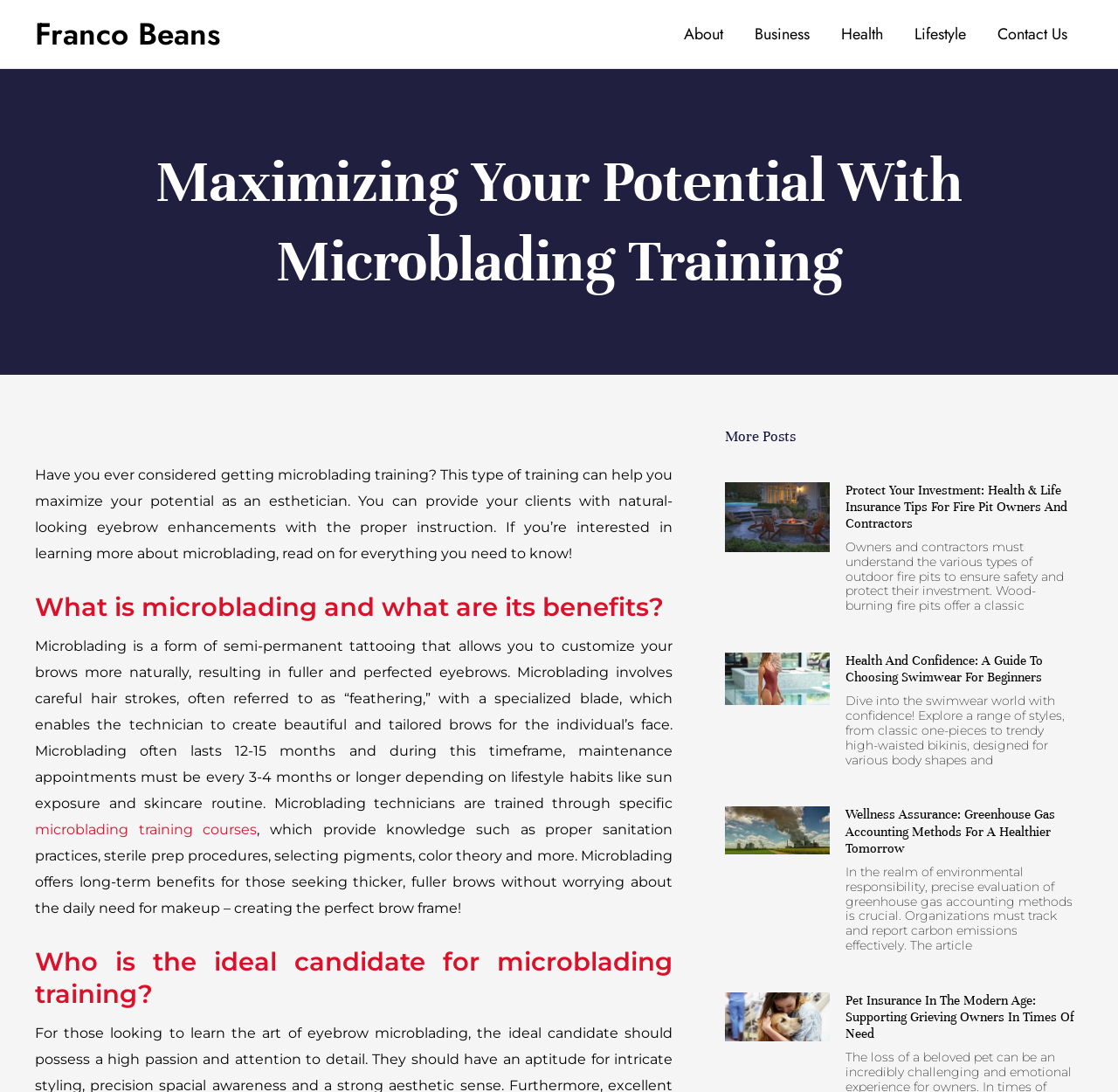How many articles are listed under 'More Posts'?
Use the information from the image to give a detailed answer to the question.

By examining the webpage structure, I found three articles listed under the 'More Posts' section, each with a heading, link, and brief description.